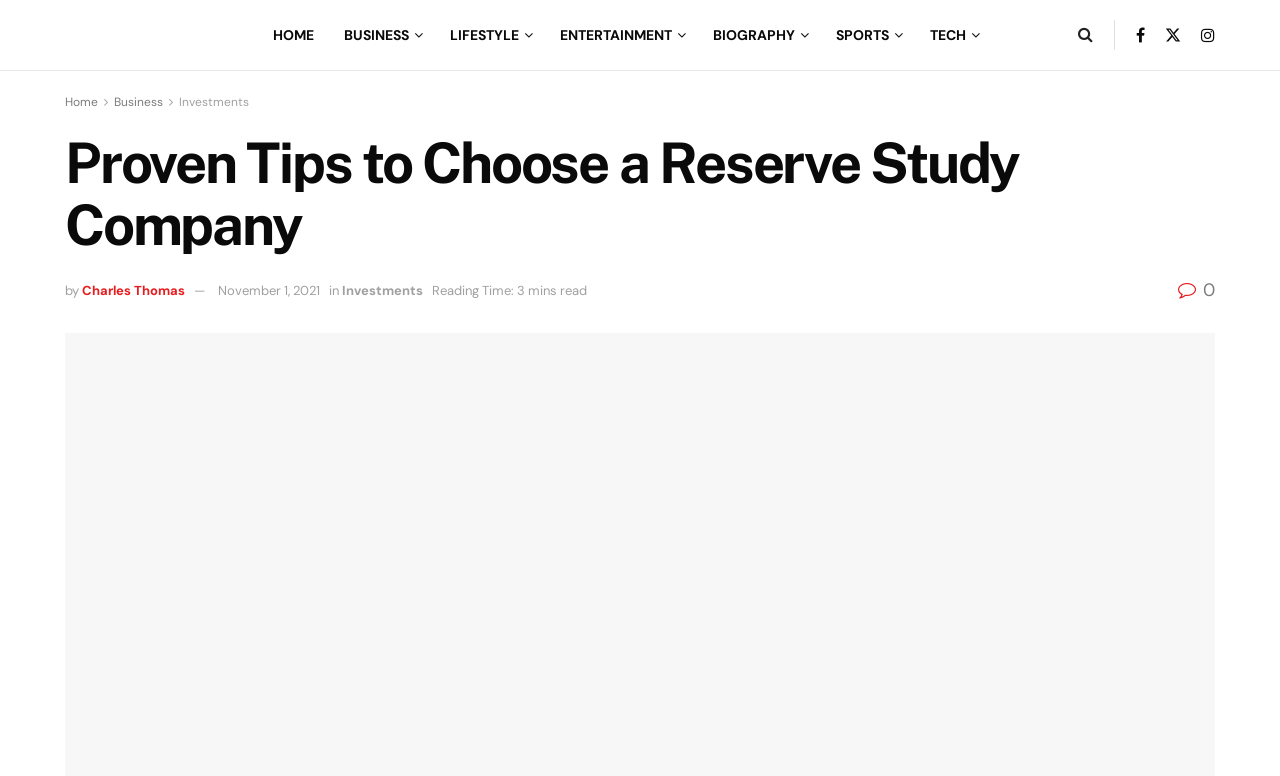Please indicate the bounding box coordinates of the element's region to be clicked to achieve the instruction: "read article by Charles Thomas". Provide the coordinates as four float numbers between 0 and 1, i.e., [left, top, right, bottom].

[0.064, 0.363, 0.145, 0.385]